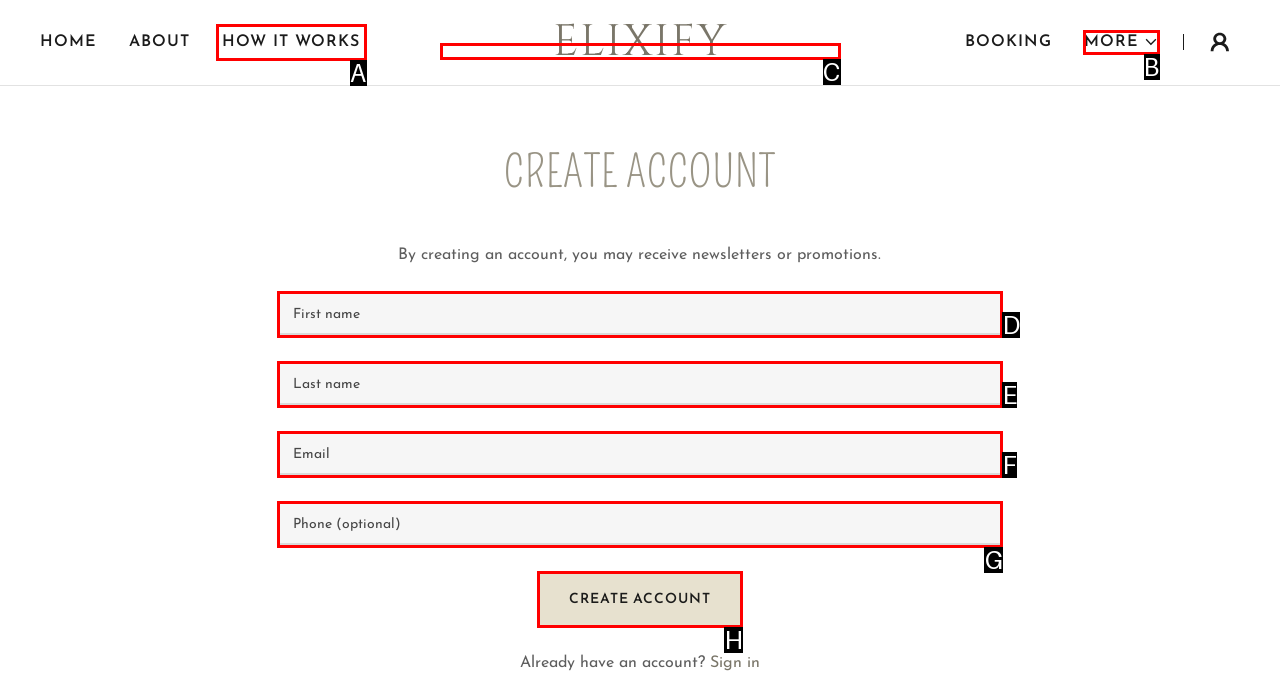From the choices given, find the HTML element that matches this description: name="nameLast" placeholder="Last name". Answer with the letter of the selected option directly.

E